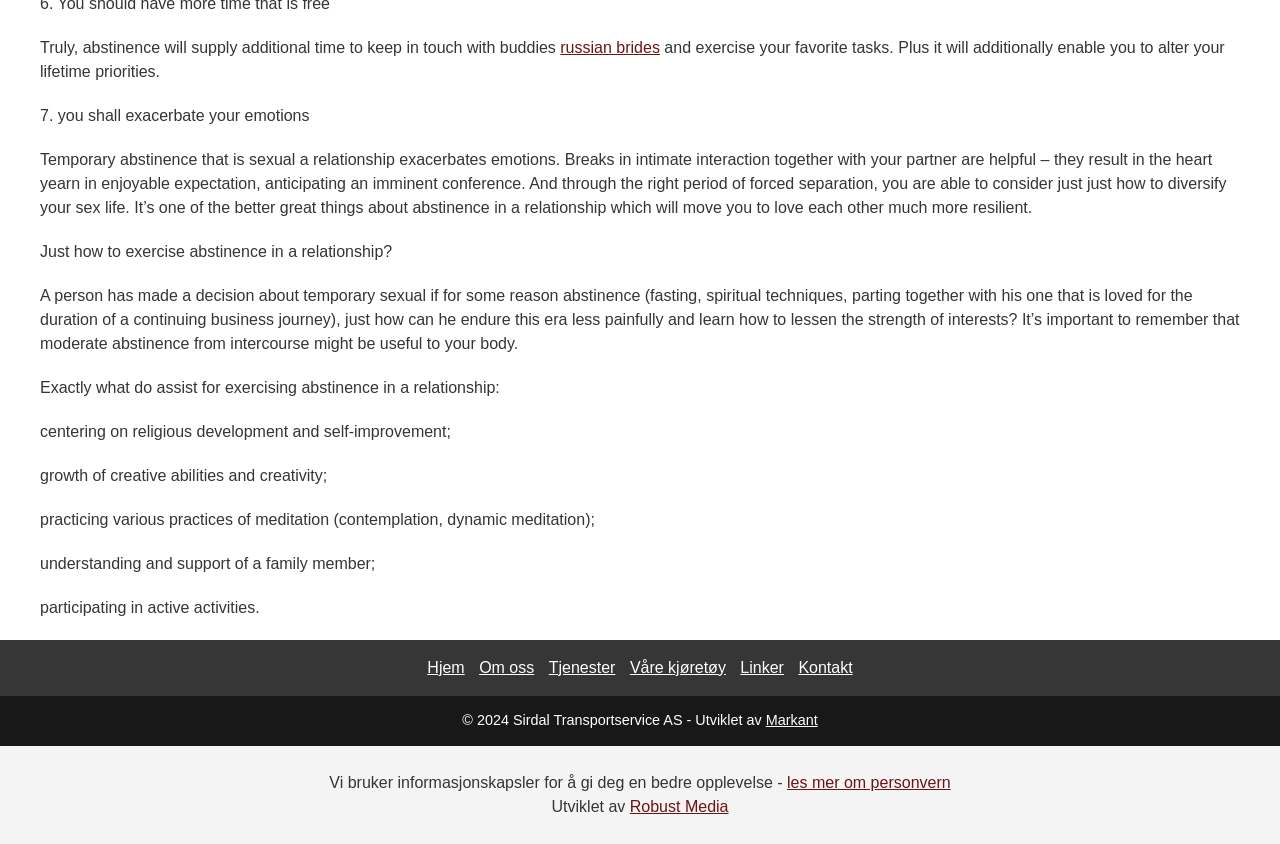Determine the bounding box coordinates of the region I should click to achieve the following instruction: "go to Hjem". Ensure the bounding box coordinates are four float numbers between 0 and 1, i.e., [left, top, right, bottom].

[0.33, 0.78, 0.367, 0.801]